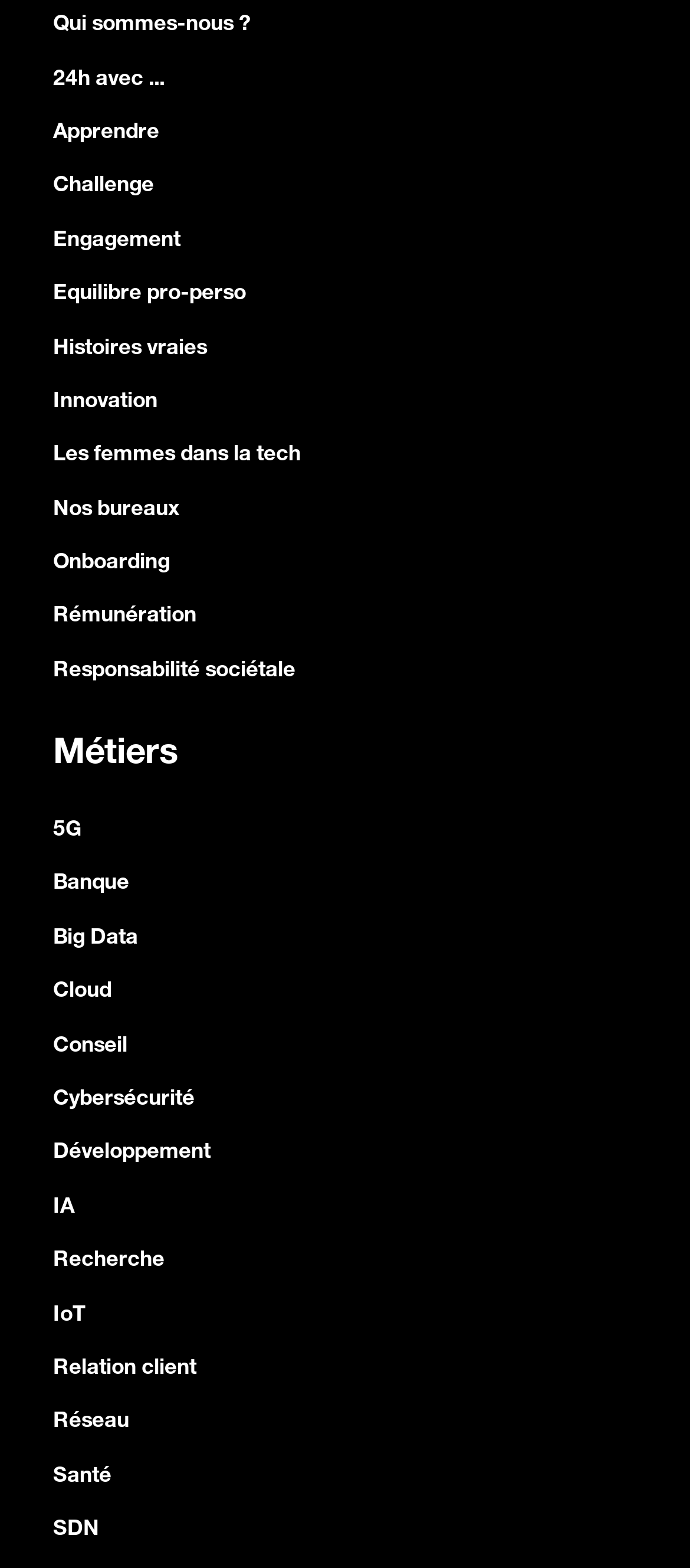Please determine the bounding box coordinates for the element with the description: "Cybersécurité".

[0.077, 0.683, 0.923, 0.715]